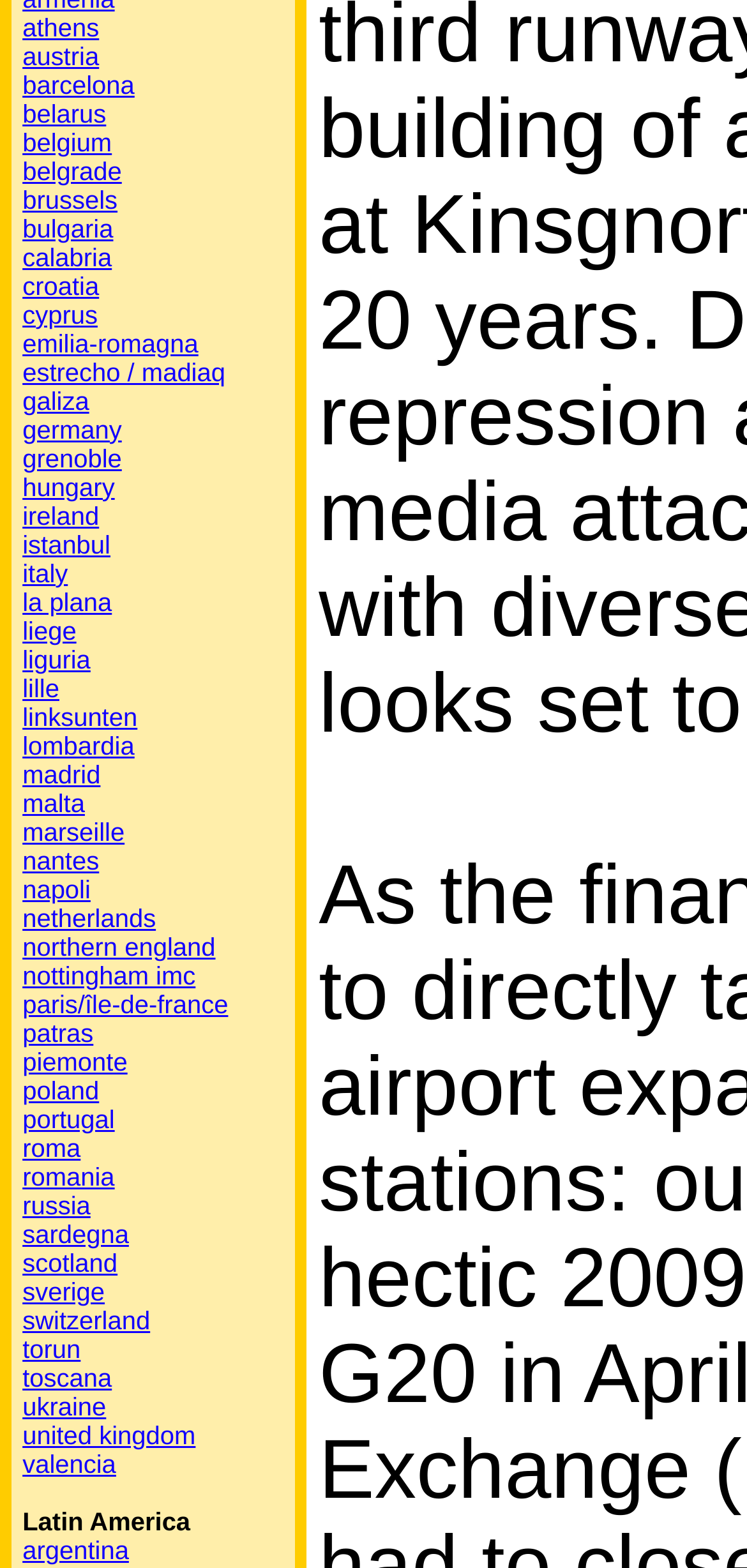How many regions are listed in Spain?
Look at the webpage screenshot and answer the question with a detailed explanation.

I counted the number of links with region names in Spain, such as Galiza, Valencia, and La Plana, and found 3 of them.